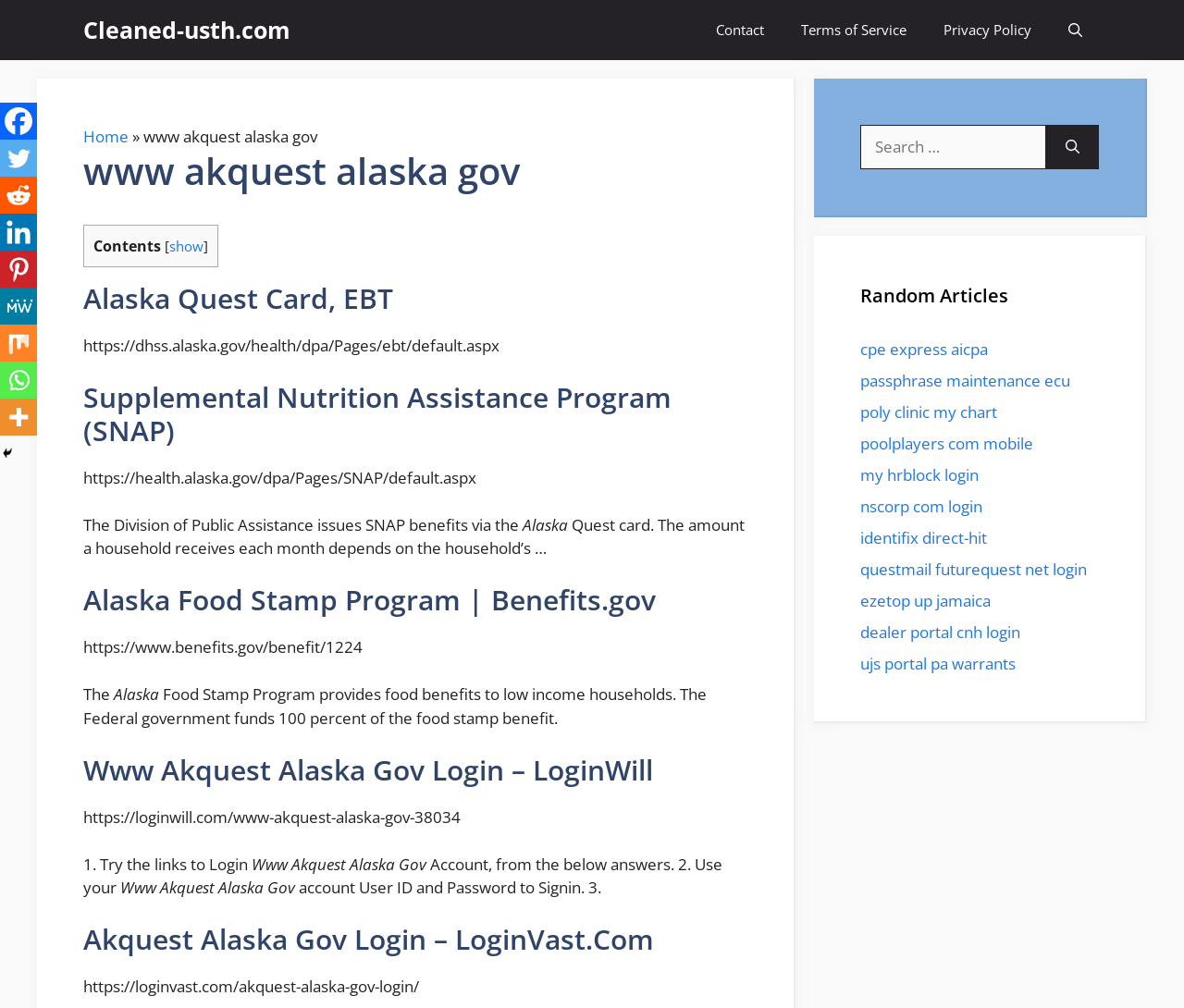Based on the element description "aria-label="Reddit" title="Reddit"", predict the bounding box coordinates of the UI element.

[0.0, 0.175, 0.031, 0.212]